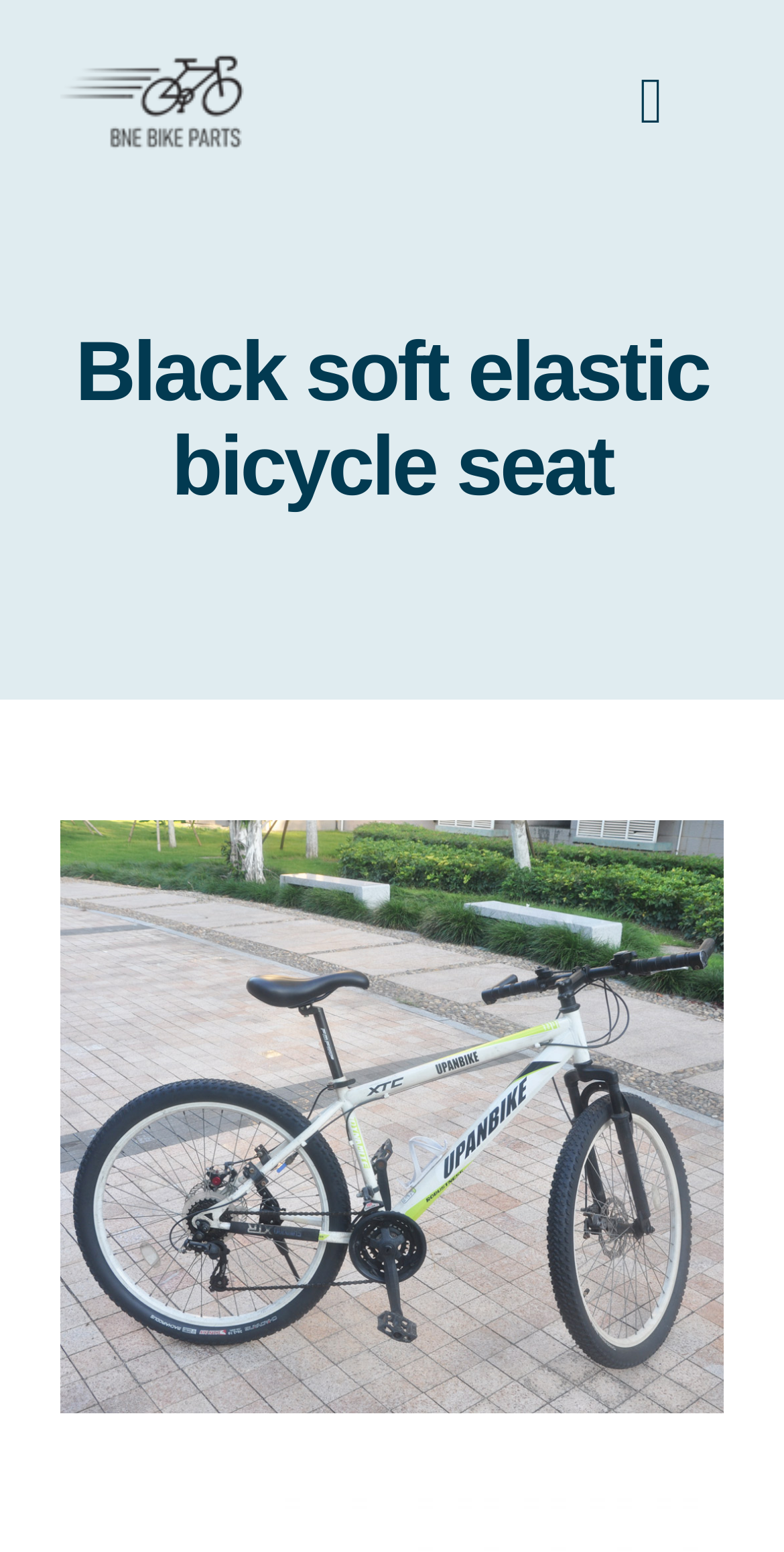Can you find and generate the webpage's heading?

Black soft elastic bicycle seat